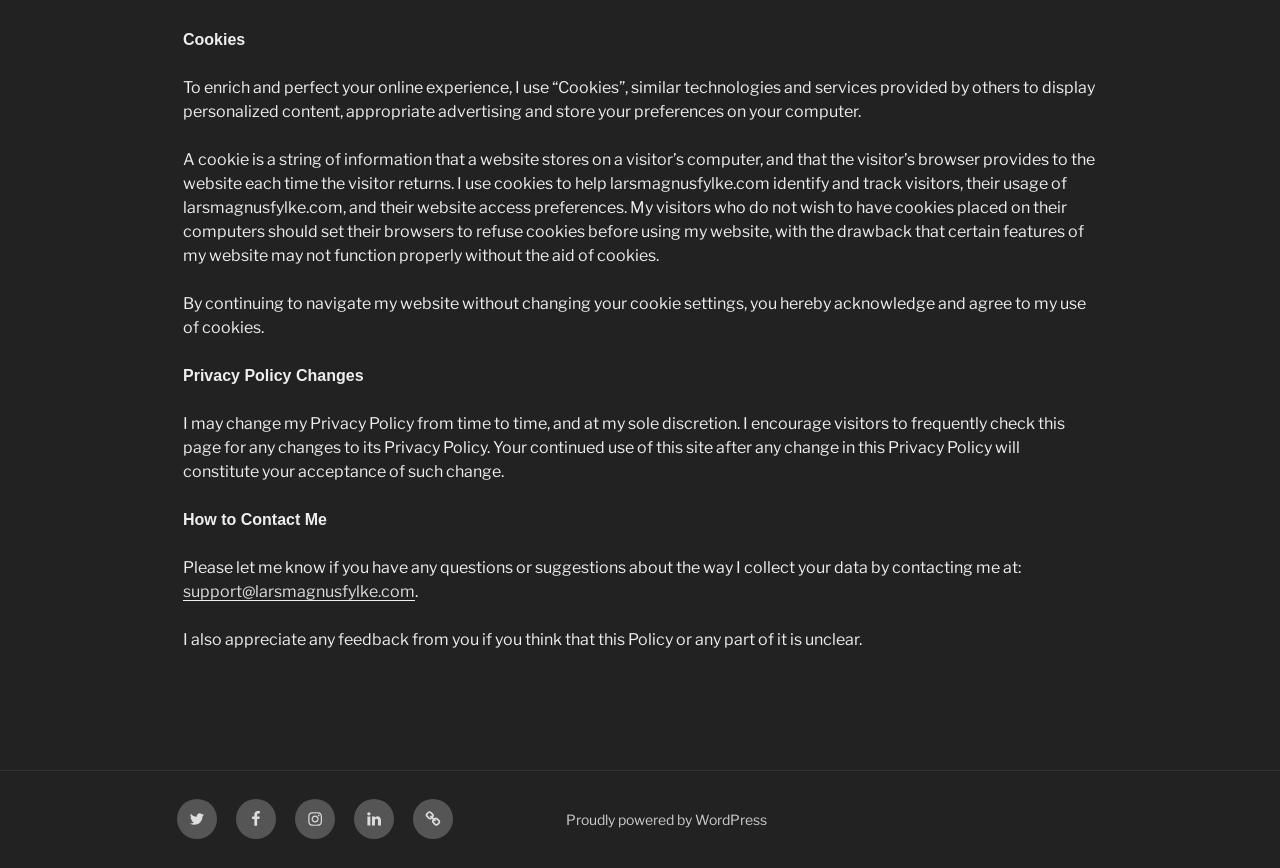Answer in one word or a short phrase: 
What should visitors do to stay updated on Privacy Policy changes?

Frequently check this page